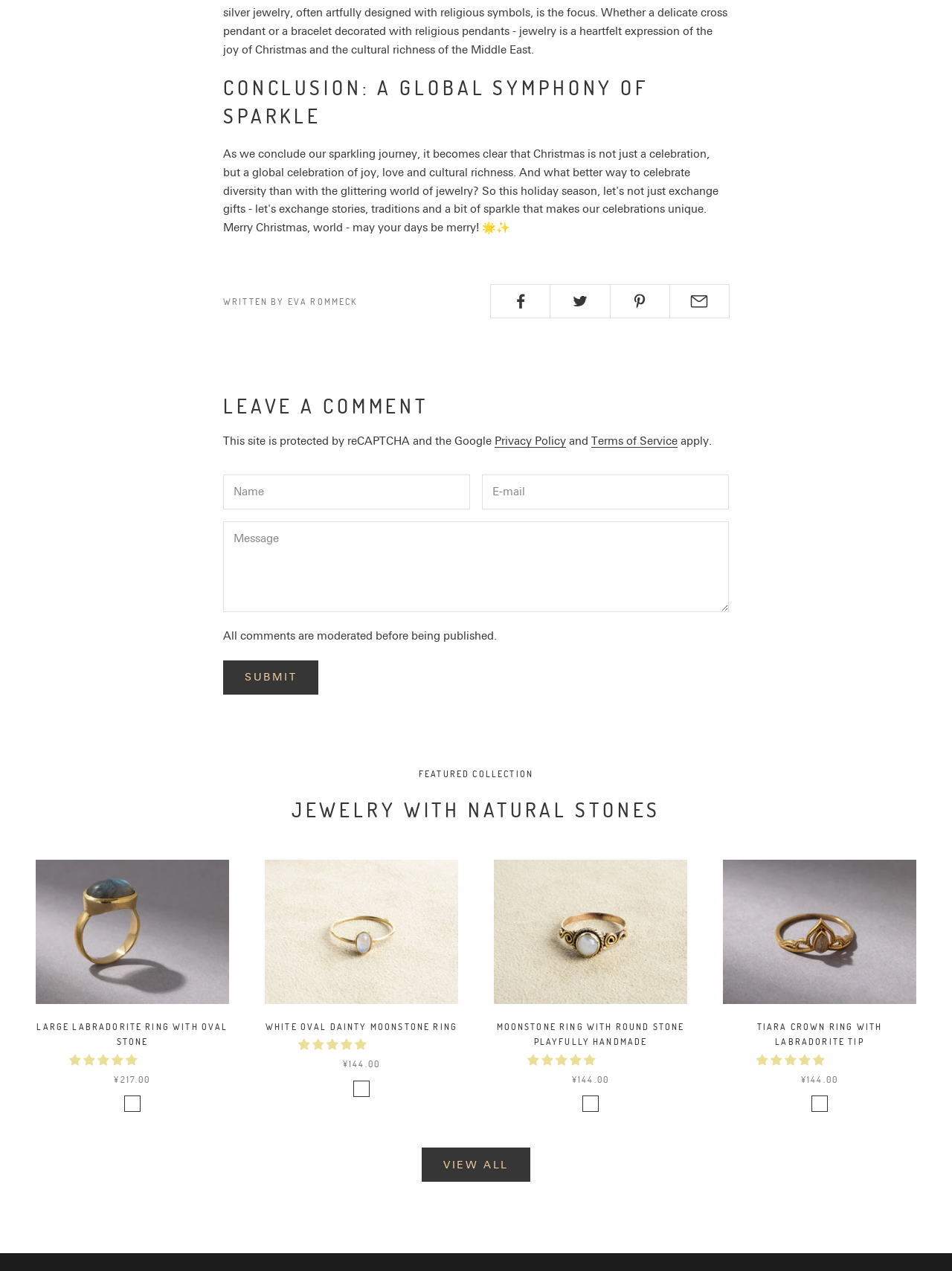Please identify the bounding box coordinates of the clickable area that will fulfill the following instruction: "Leave a comment". The coordinates should be in the format of four float numbers between 0 and 1, i.e., [left, top, right, bottom].

[0.234, 0.308, 0.766, 0.33]